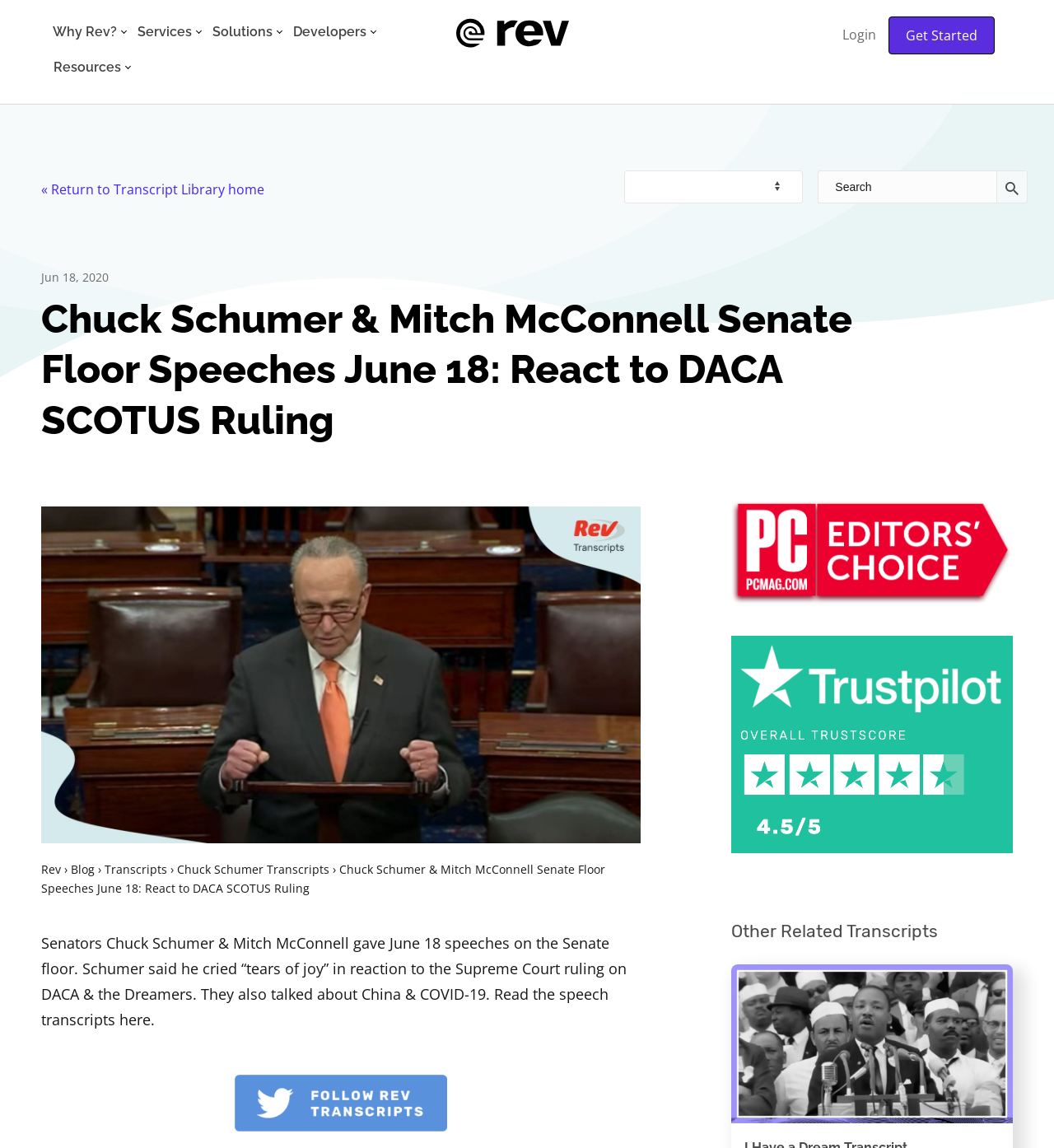Please pinpoint the bounding box coordinates for the region I should click to adhere to this instruction: "Toggle the Table of Content".

None